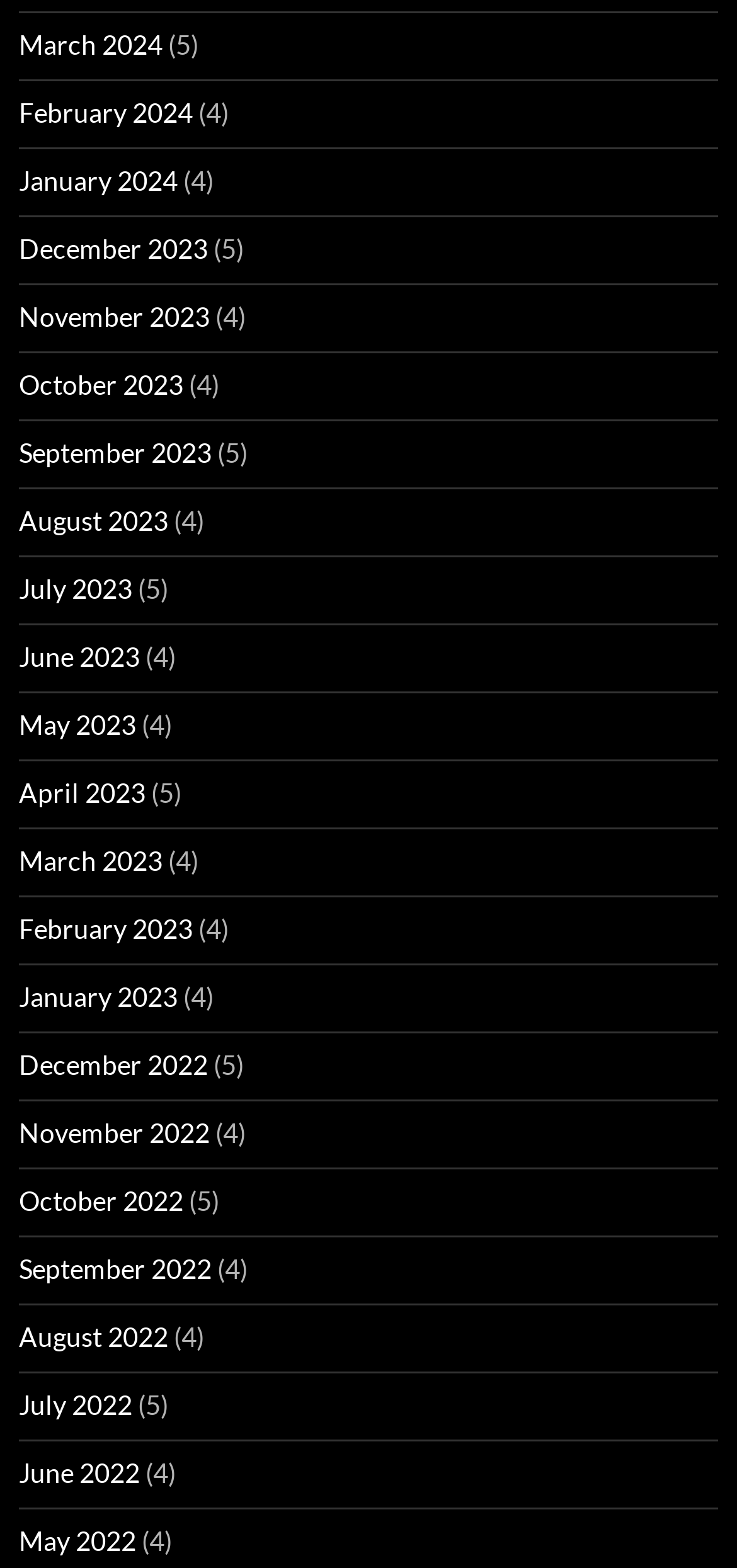Locate the bounding box coordinates of the area that needs to be clicked to fulfill the following instruction: "Browse December 2023". The coordinates should be in the format of four float numbers between 0 and 1, namely [left, top, right, bottom].

[0.026, 0.148, 0.282, 0.168]